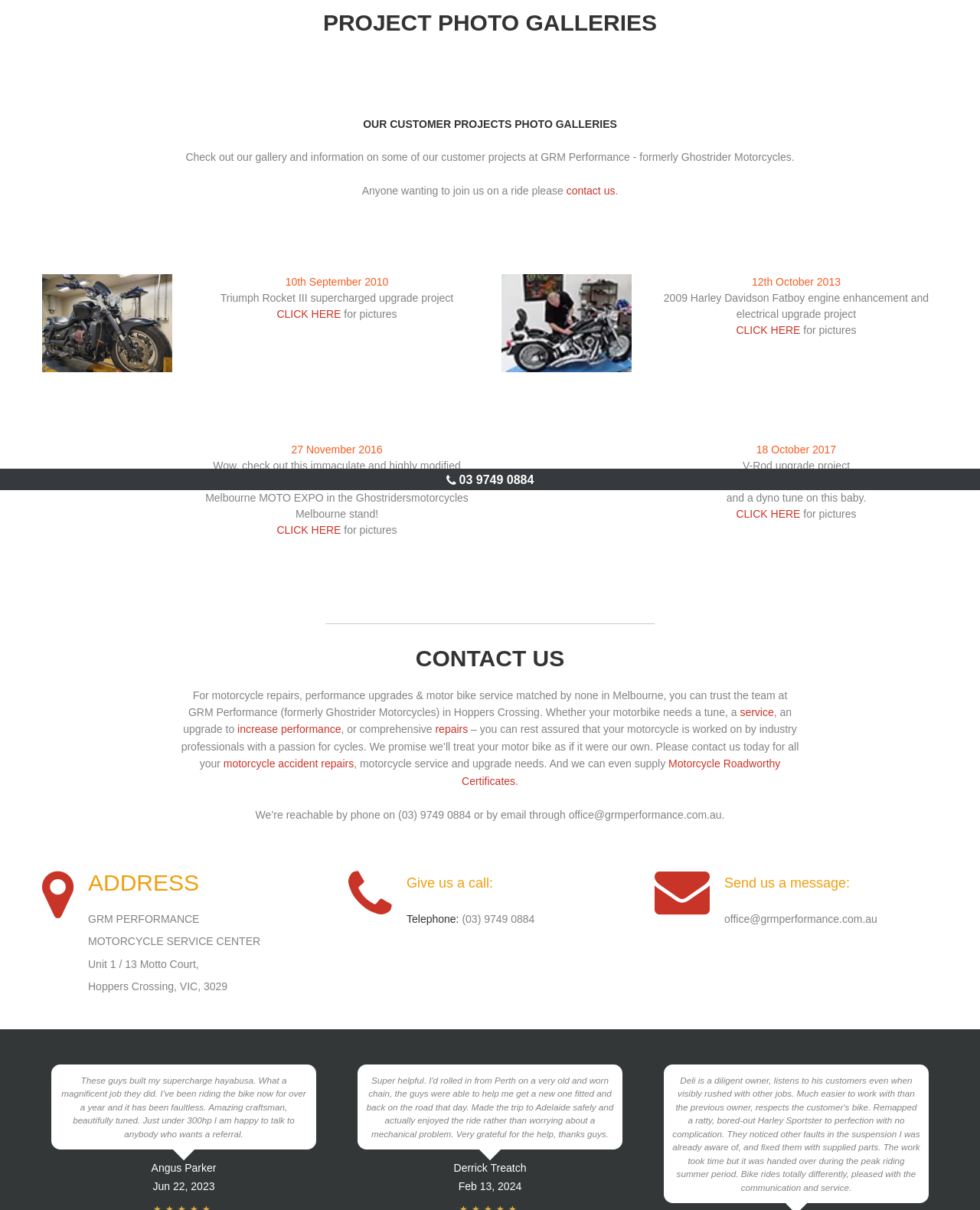Identify the bounding box for the described UI element. Provide the coordinates in (top-left x, top-left y, bottom-right x, bottom-right y) format with values ranging from 0 to 1: alt="Triumph Rocket III Supercharged 2010"

[0.043, 0.227, 0.176, 0.307]